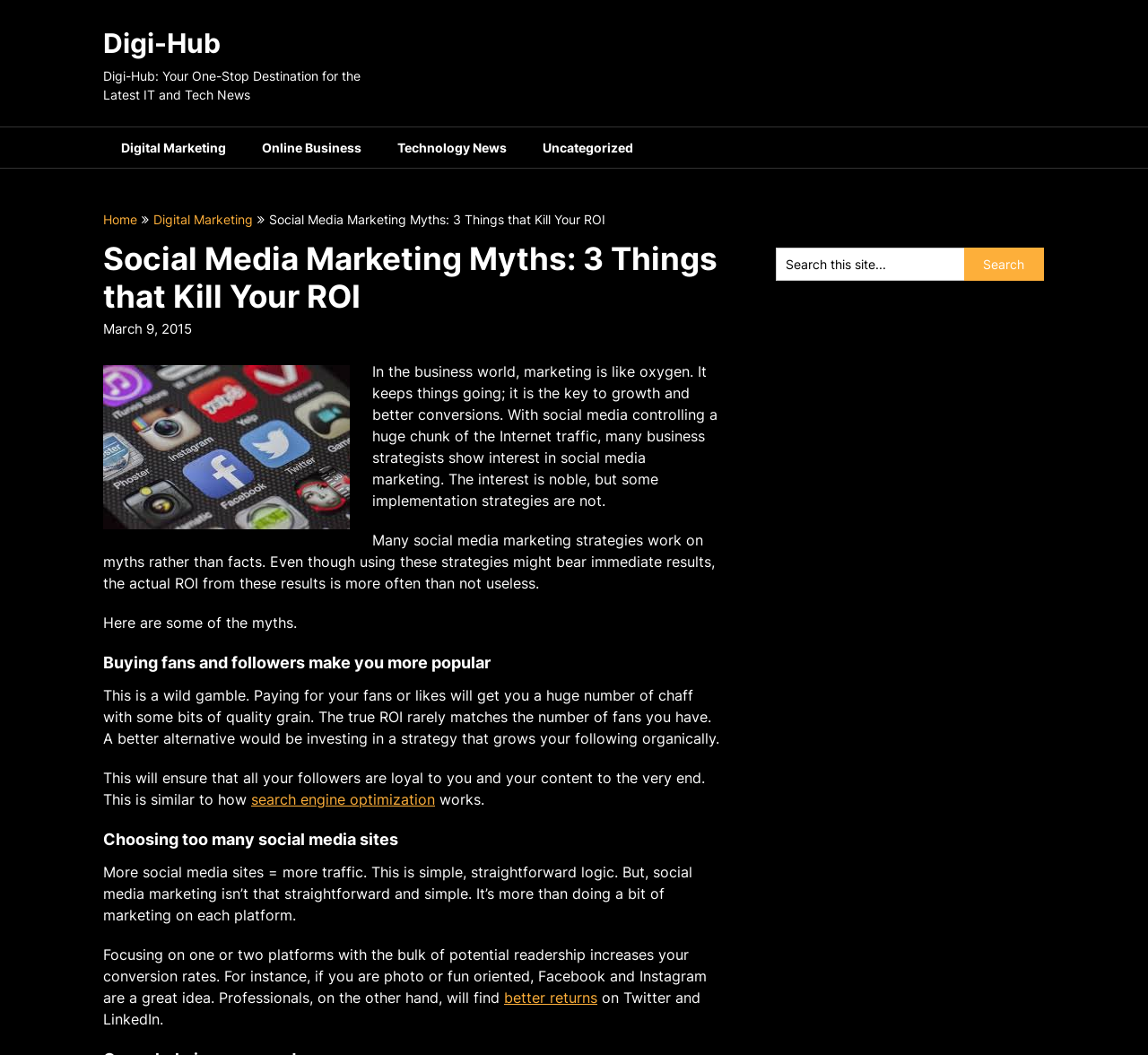Please reply to the following question using a single word or phrase: 
What is the purpose of the search box?

To search the site